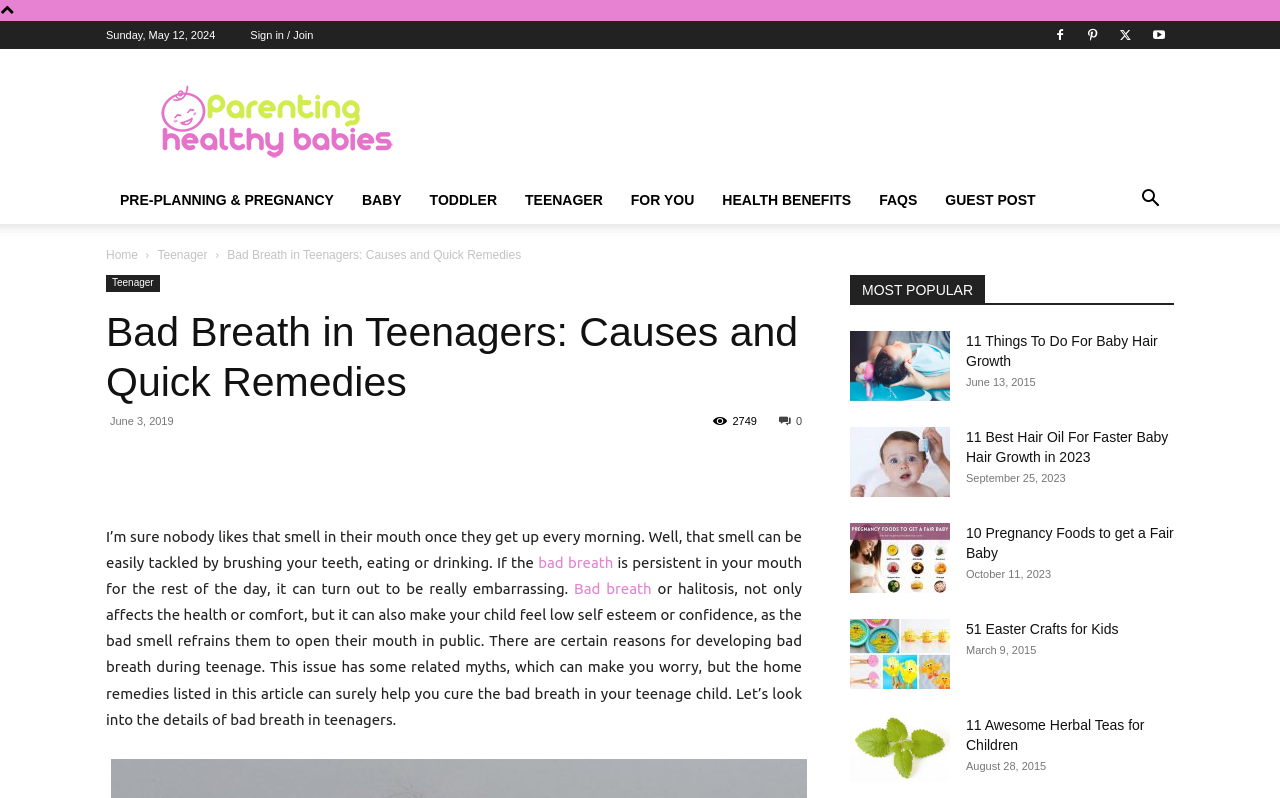Determine the bounding box coordinates for the area you should click to complete the following instruction: "View the 'MOST POPULAR' section".

[0.664, 0.345, 0.917, 0.382]